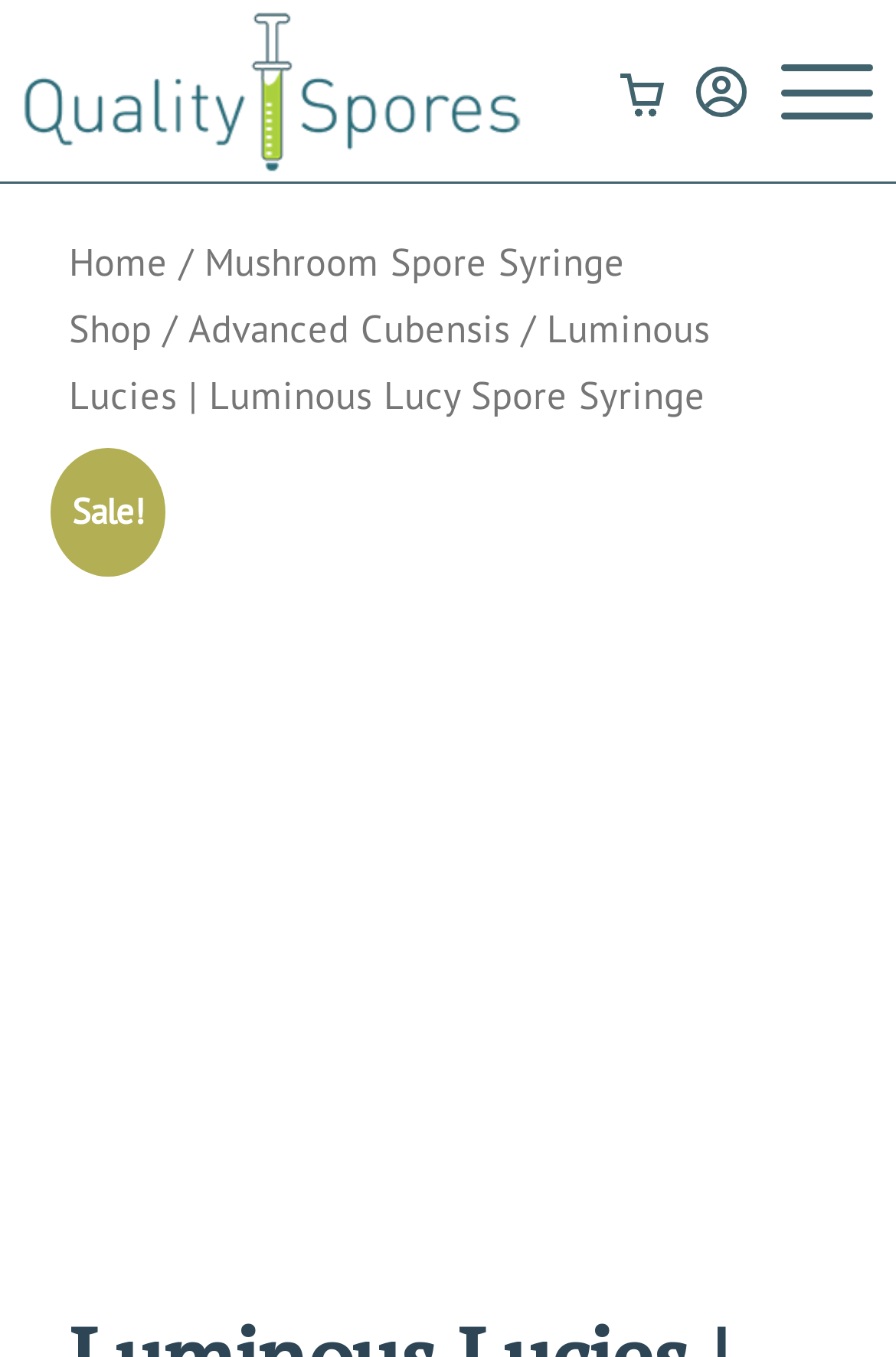What type of product is being sold on this website?
Answer the question using a single word or phrase, according to the image.

Mushroom spore syringes